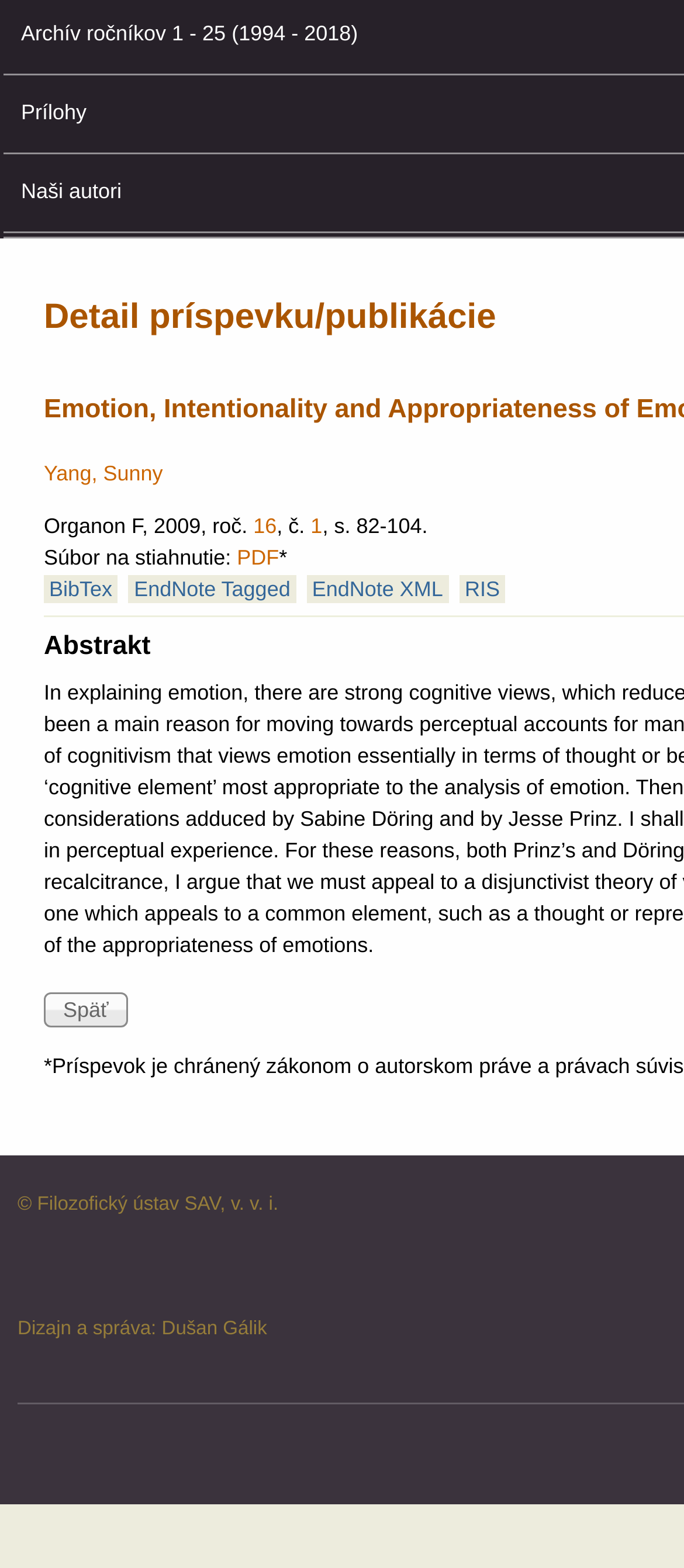Determine the bounding box coordinates of the UI element described by: "Real Estate".

None